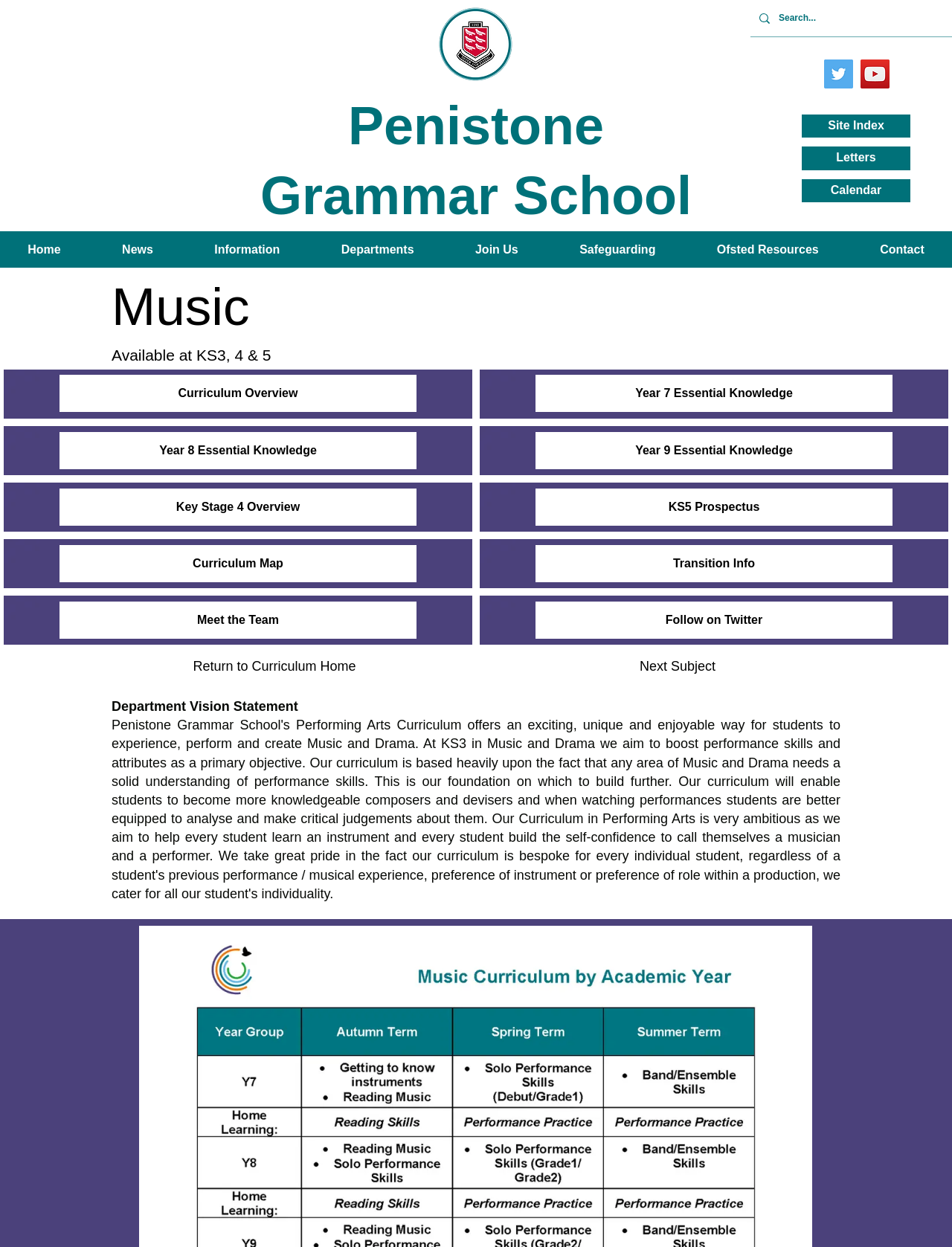How many essential knowledge links are available for Year 7?
Give a comprehensive and detailed explanation for the question.

I found the answer by looking at the links related to Year 7 essential knowledge, and I only found one link, which is 'Year 7 Essential Knowledge'.